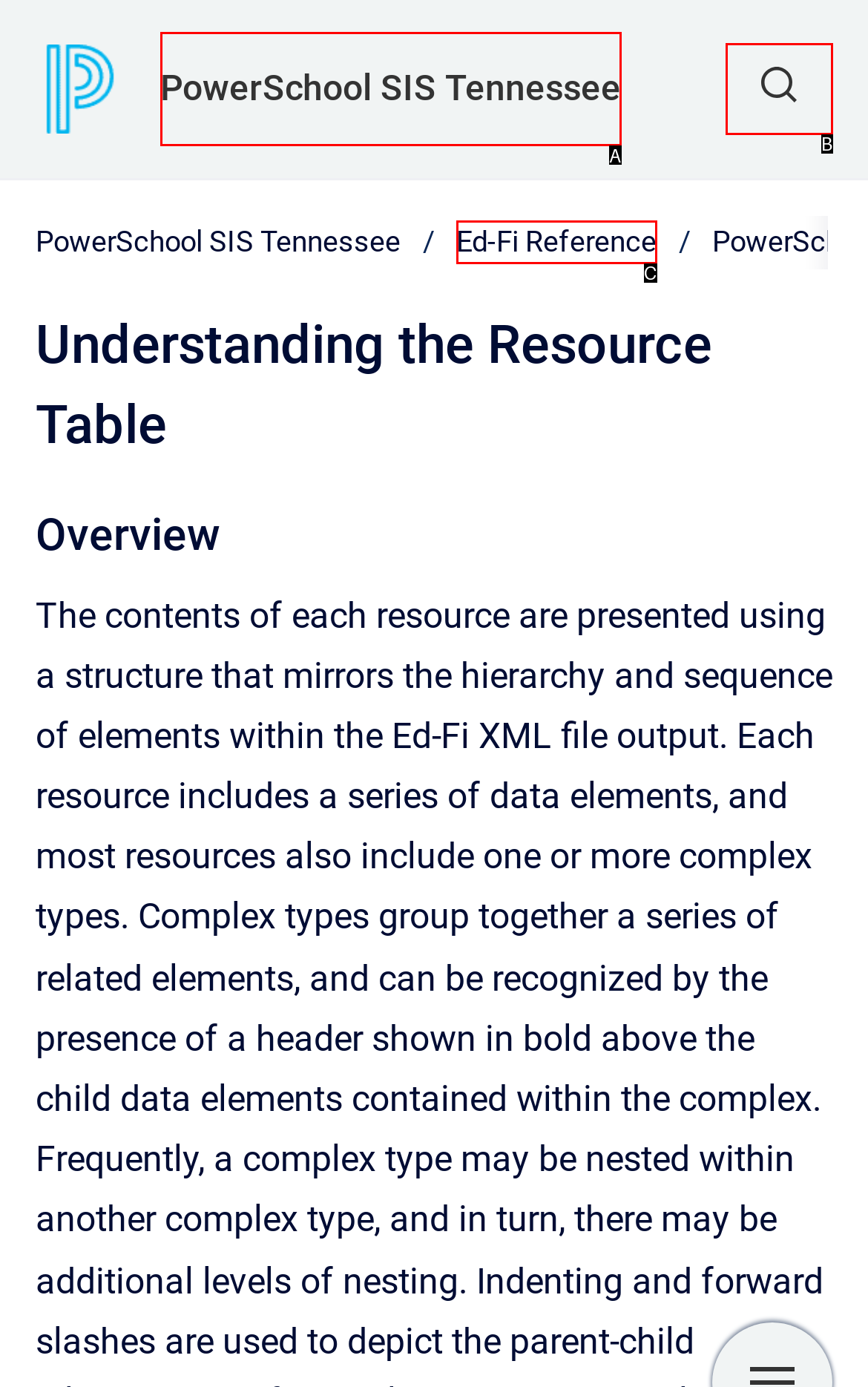Tell me which one HTML element best matches the description: Ed-Fi Reference Answer with the option's letter from the given choices directly.

C